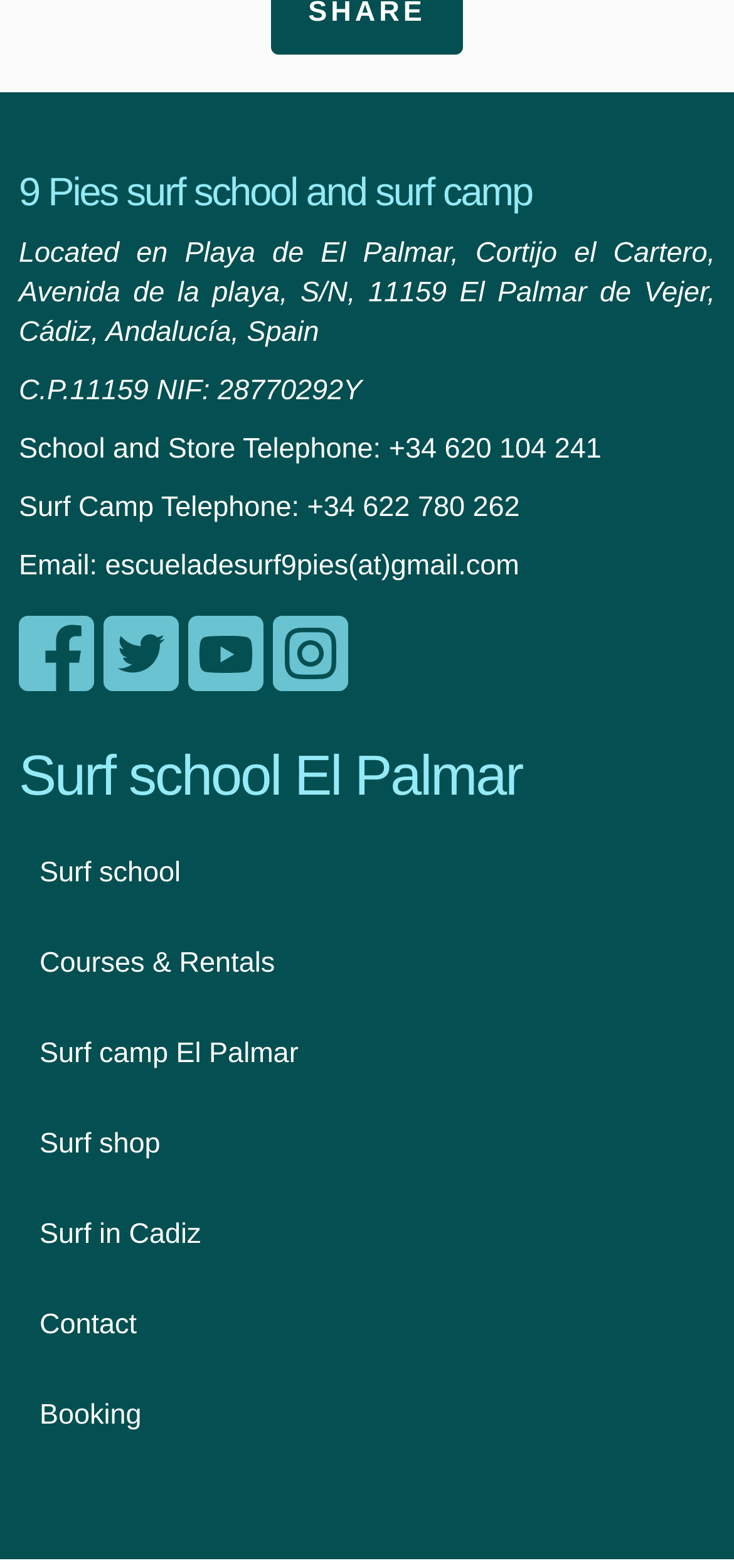Please answer the following query using a single word or phrase: 
What is the telephone number of the surf camp?

+34 622 780 262